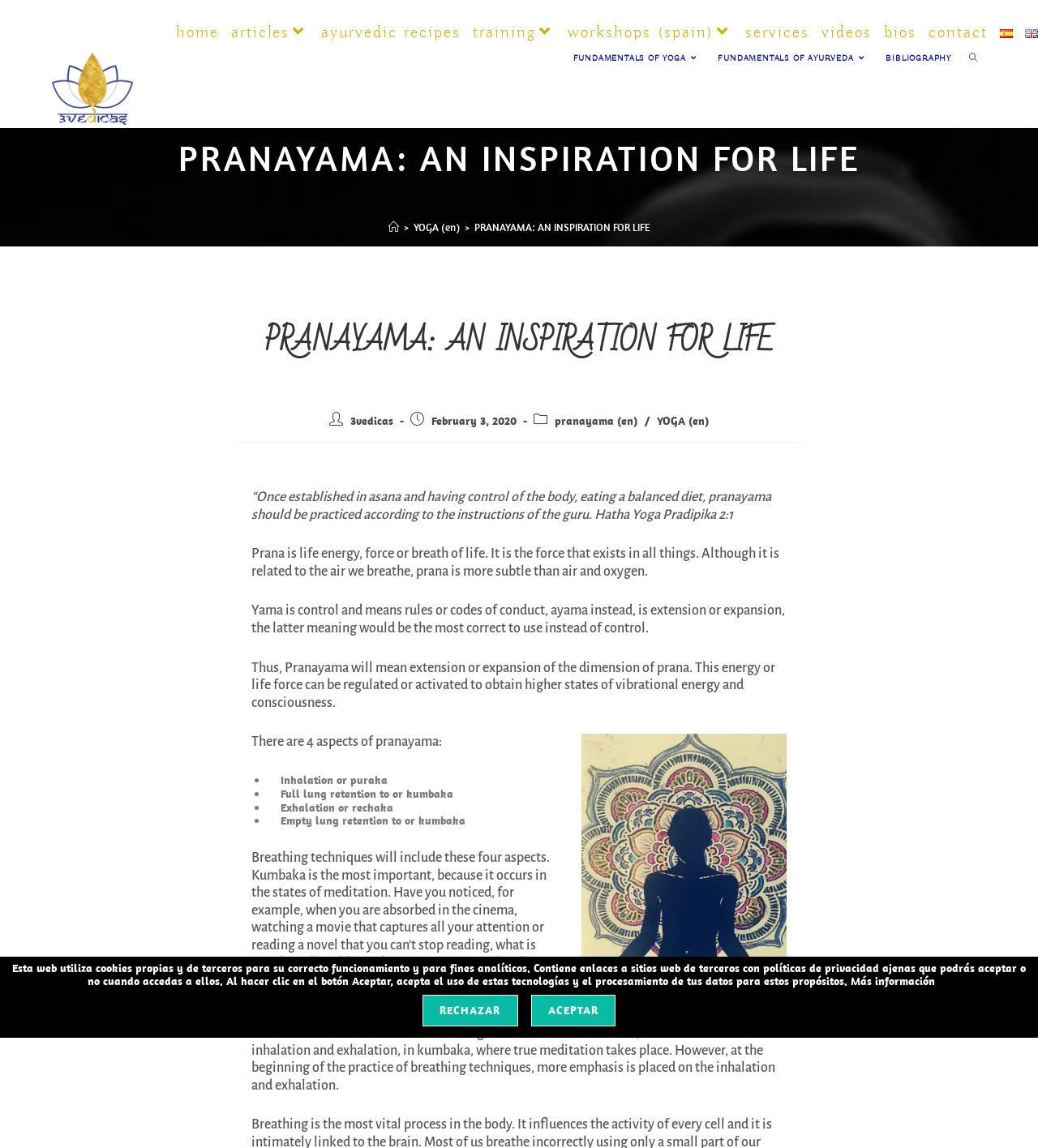Kindly provide the bounding box coordinates of the section you need to click on to fulfill the given instruction: "Click on the '3vedicas' link".

[0.338, 0.36, 0.379, 0.373]